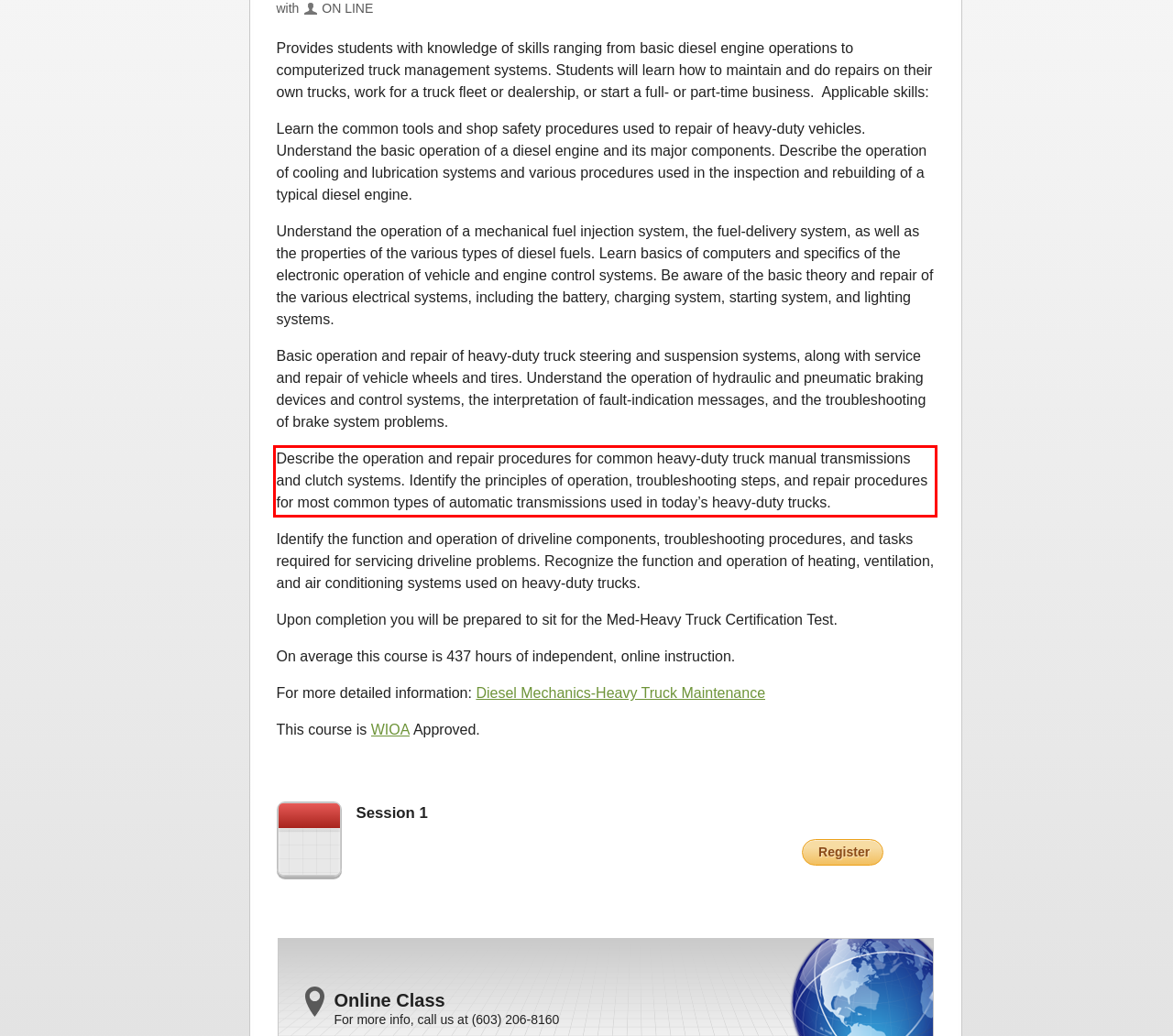Using the provided screenshot of a webpage, recognize the text inside the red rectangle bounding box by performing OCR.

Describe the operation and repair procedures for common heavy-duty truck manual transmissions and clutch systems. Identify the principles of operation, troubleshooting steps, and repair procedures for most common types of automatic transmissions used in today’s heavy-duty trucks.